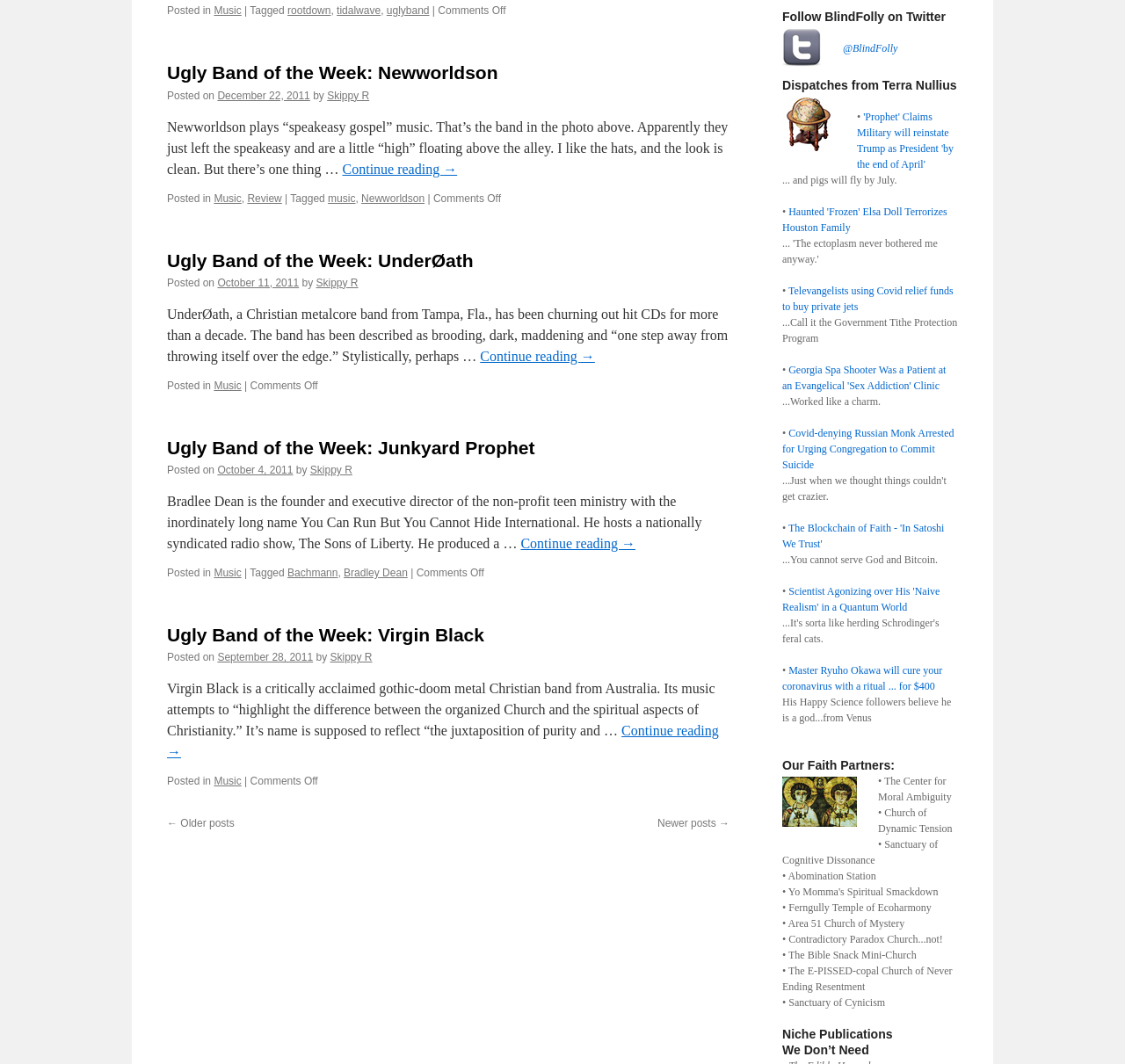Based on the provided description, "Music", find the bounding box of the corresponding UI element in the screenshot.

[0.19, 0.181, 0.215, 0.192]